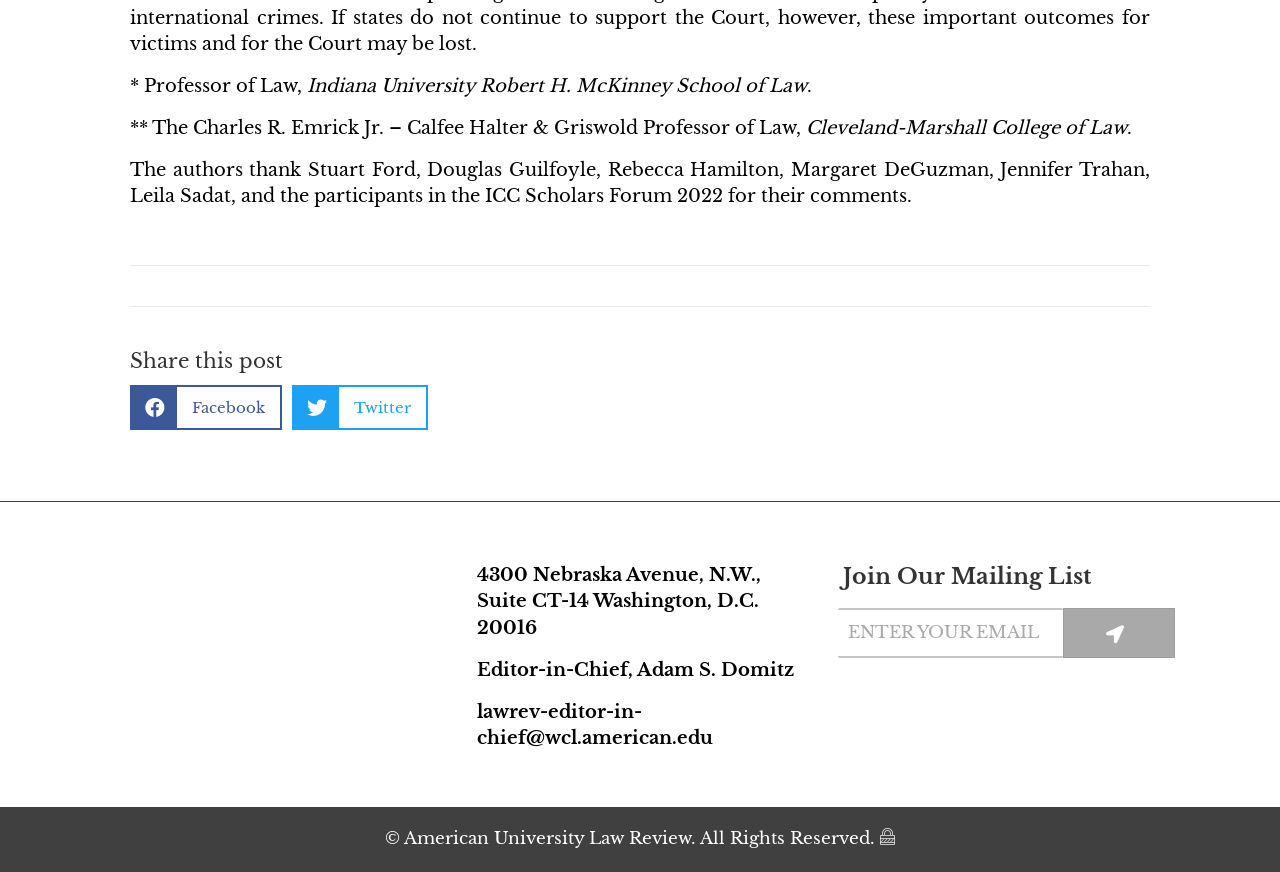What is the copyright information?
Answer with a single word or short phrase according to what you see in the image.

American University Law Review